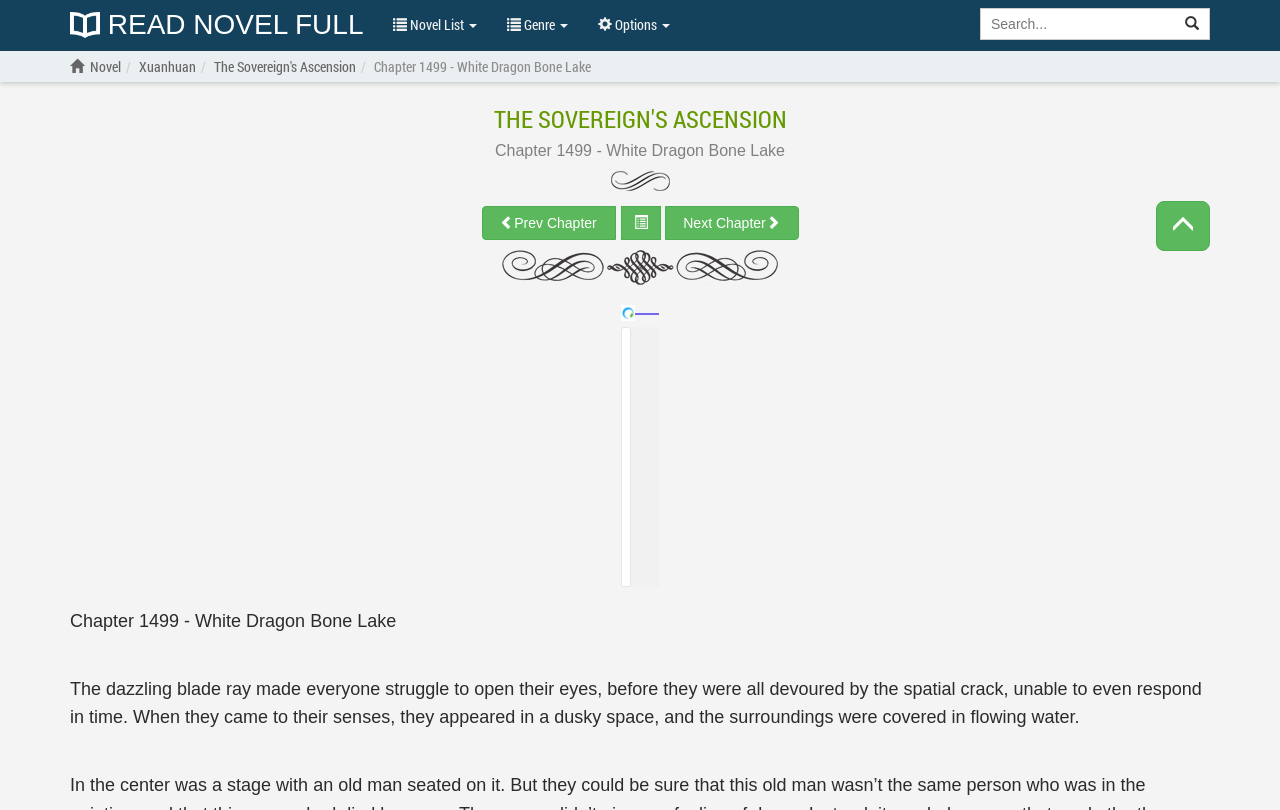Determine the bounding box coordinates of the element's region needed to click to follow the instruction: "View novel options". Provide these coordinates as four float numbers between 0 and 1, formatted as [left, top, right, bottom].

[0.456, 0.0, 0.536, 0.062]